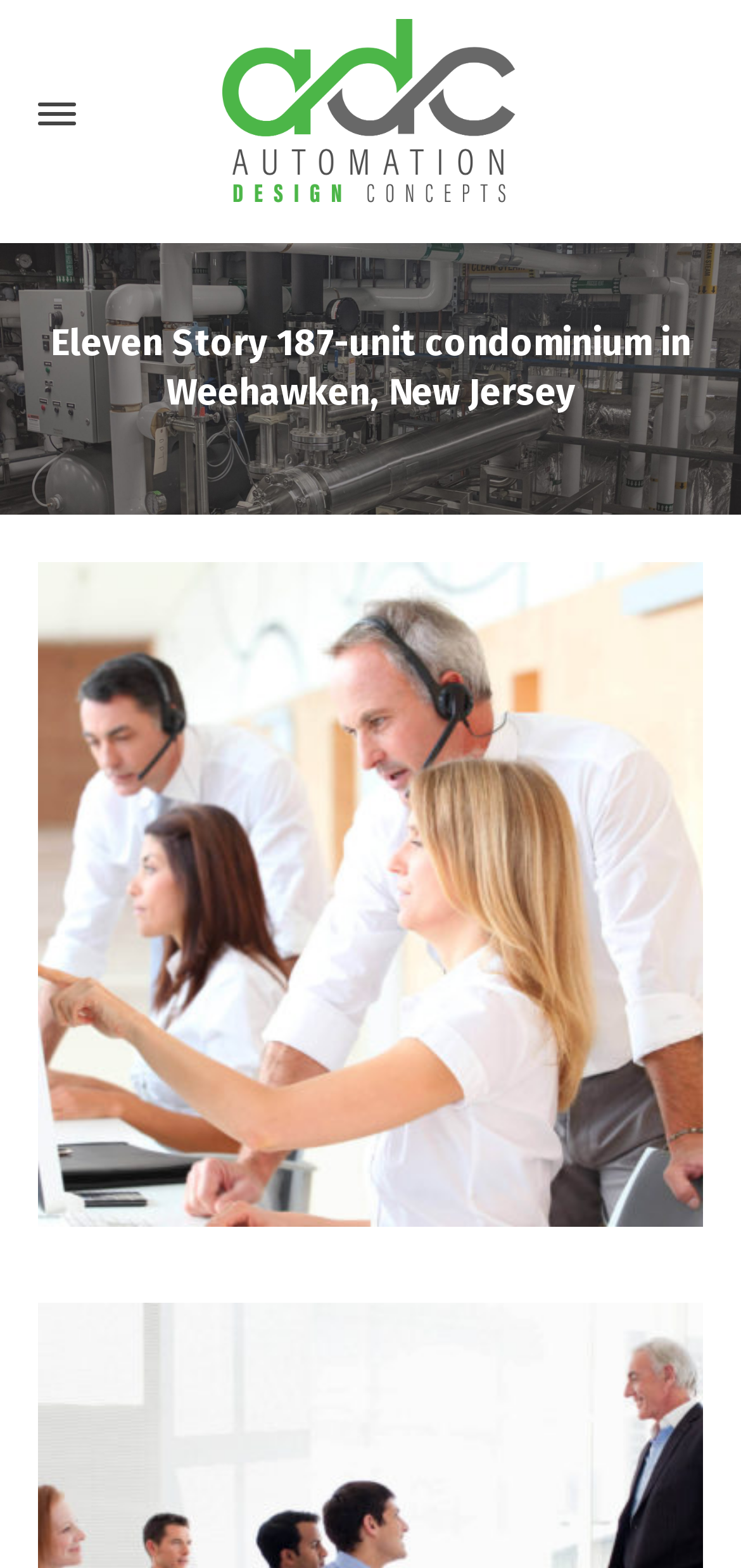Bounding box coordinates should be provided in the format (top-left x, top-left y, bottom-right x, bottom-right y) with all values between 0 and 1. Identify the bounding box for this UI element: title="Automation Design Concepts"

[0.113, 0.012, 0.887, 0.133]